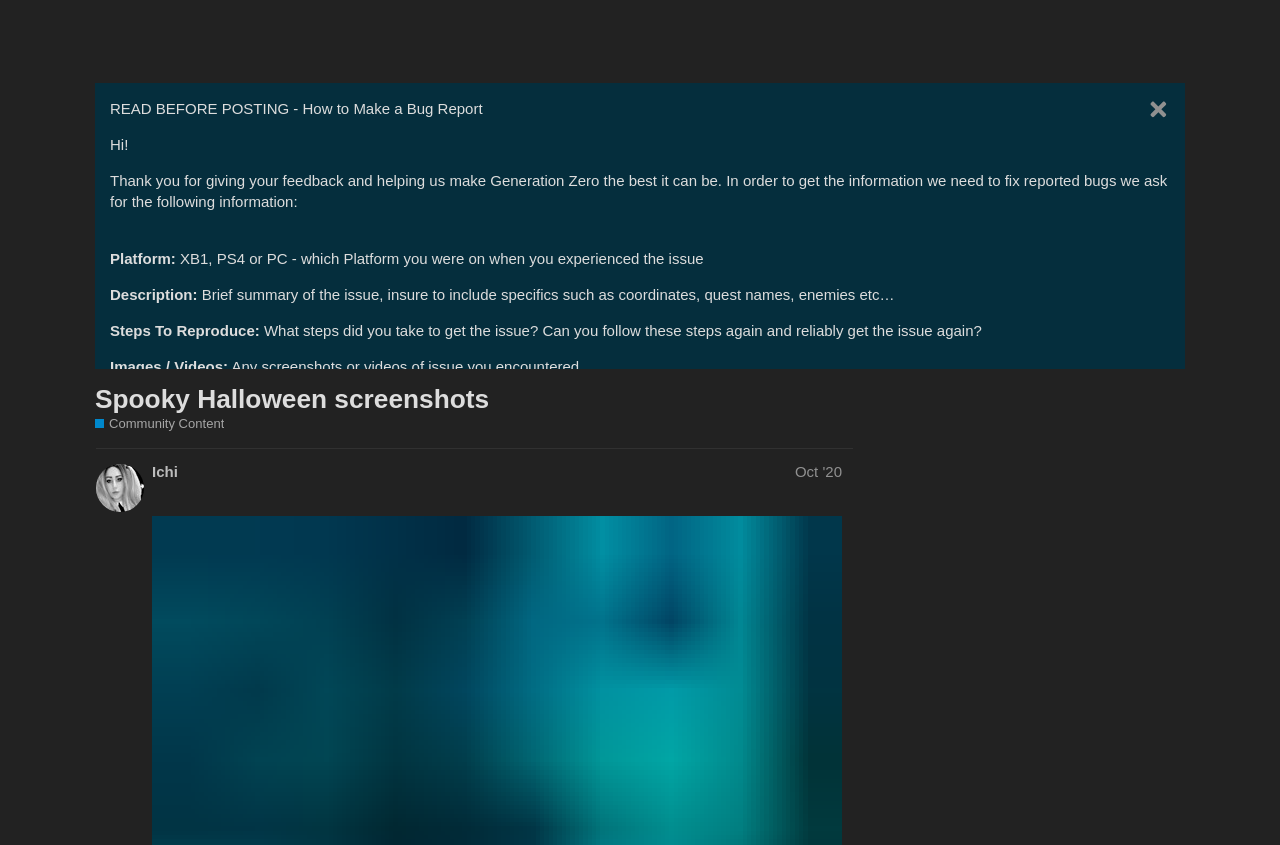Please identify the bounding box coordinates of the region to click in order to complete the task: "Search for community content". The coordinates must be four float numbers between 0 and 1, specified as [left, top, right, bottom].

[0.859, 0.01, 0.892, 0.061]